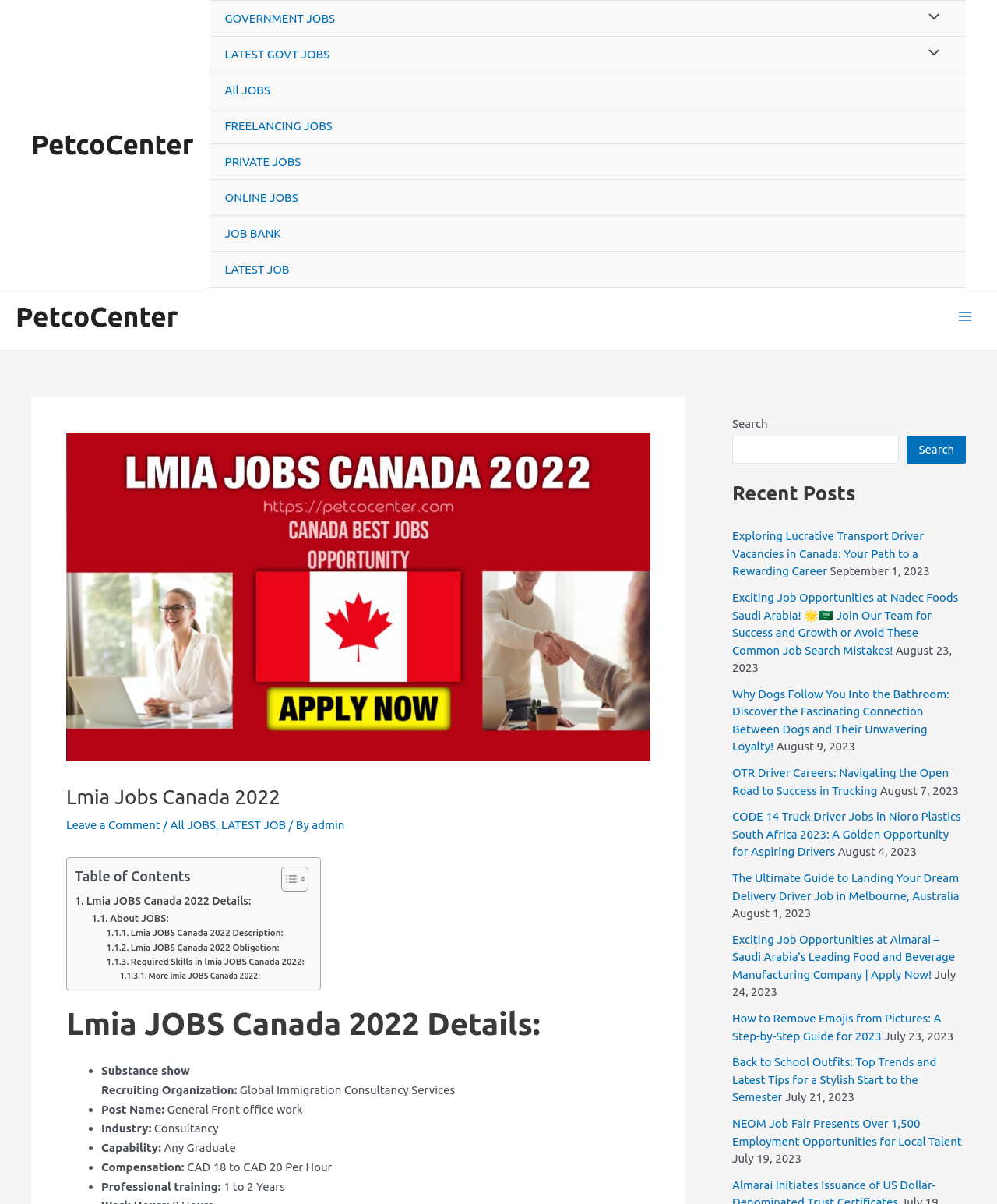Locate the bounding box coordinates of the clickable region necessary to complete the following instruction: "Toggle the 'Menu Toggle' button". Provide the coordinates in the format of four float numbers between 0 and 1, i.e., [left, top, right, bottom].

[0.913, 0.0, 0.953, 0.029]